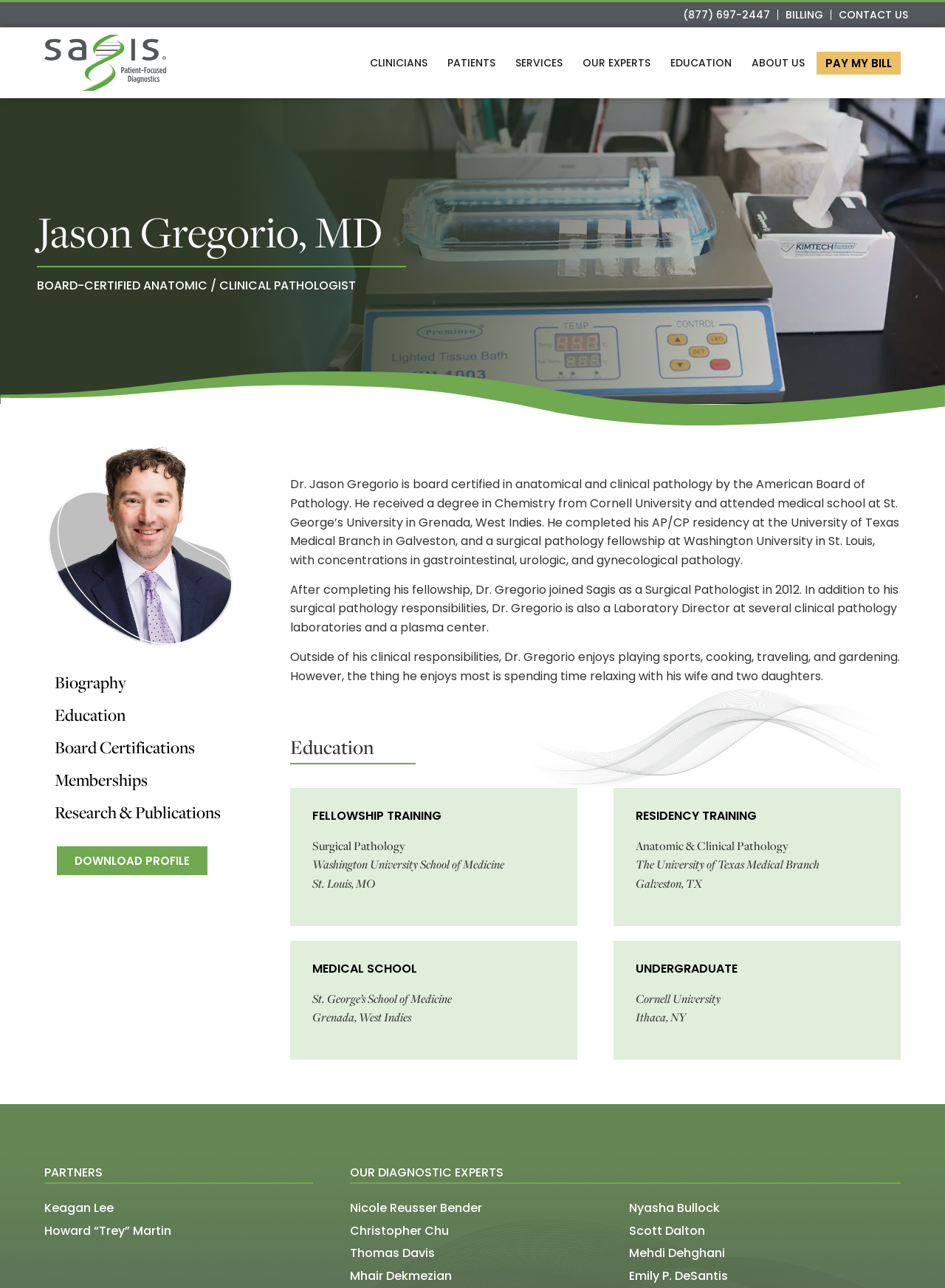Explain the webpage in detail, including its primary components.

This webpage is about Dr. Jason Gregorio, a board-certified anatomic and clinical pathologist. At the top of the page, there are several links, including a phone number, "BILLING", "CONTACT US", and a navigation menu with options like "CLINICIANS", "PATIENTS", "SERVICES", and more. Below these links, there is a heading that reads "Jason Gregorio, MD" followed by a subheading that describes his profession.

To the left of the heading, there is a small image of Dr. Gregorio, and below it, there are links to his biography, education, board certifications, memberships, and research publications. Next to these links, there is a larger image that spans the width of the page.

The main content of the page is divided into sections, each with a heading. The first section describes Dr. Gregorio's background, including his education and work experience. The text is accompanied by a link to download his profile.

The next sections are dedicated to his education, fellowship training, residency training, and medical school. Each section has a heading and lists the relevant information, including the name of the institution and location.

Further down the page, there are sections for Dr. Gregorio's partners and diagnostic experts, each with a heading and a list of names with links to their profiles.

Overall, the webpage provides a detailed overview of Dr. Jason Gregorio's professional background and expertise.